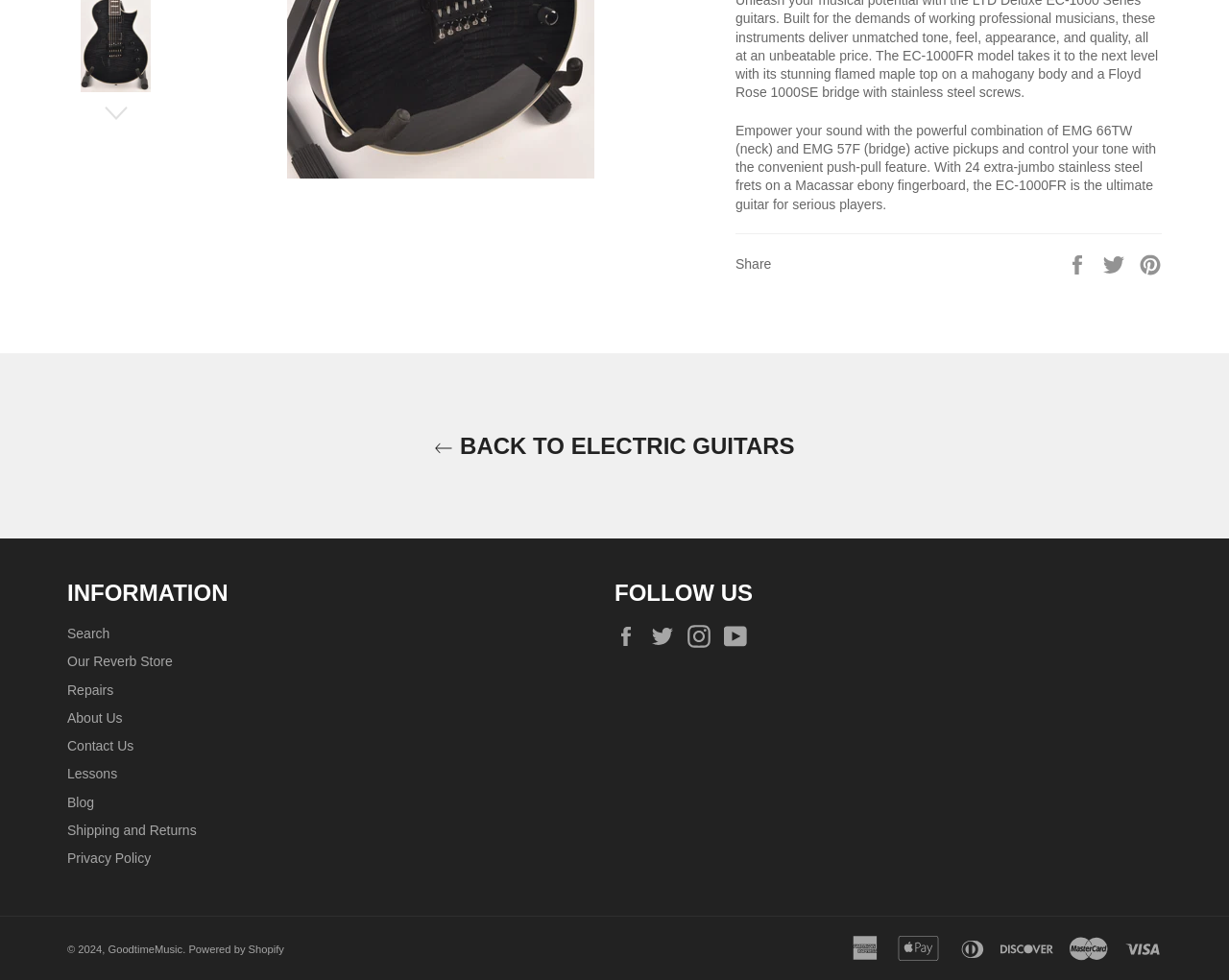Find the bounding box coordinates for the HTML element described in this sentence: "Facebook". Provide the coordinates as four float numbers between 0 and 1, in the format [left, top, right, bottom].

[0.5, 0.638, 0.527, 0.661]